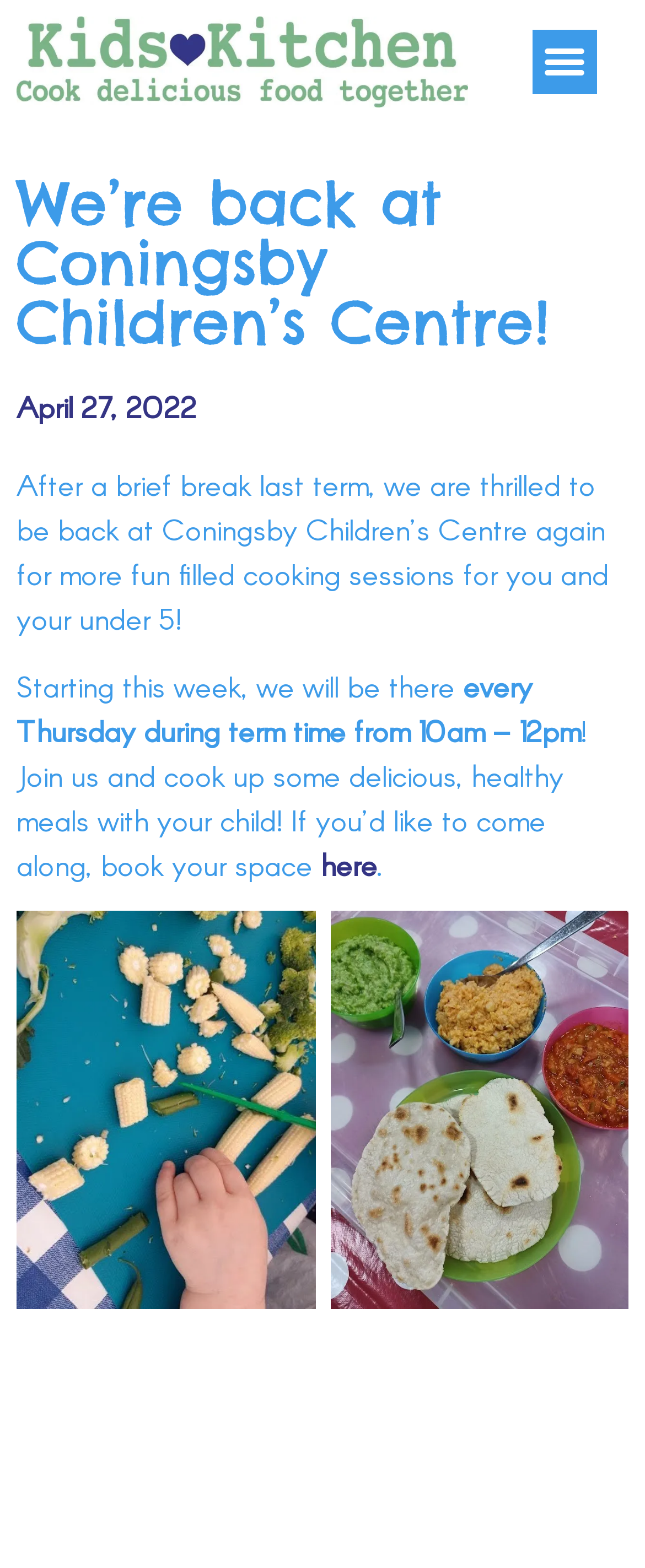How can one book a space for the cooking sessions?
Observe the image and answer the question with a one-word or short phrase response.

By clicking the 'here' link